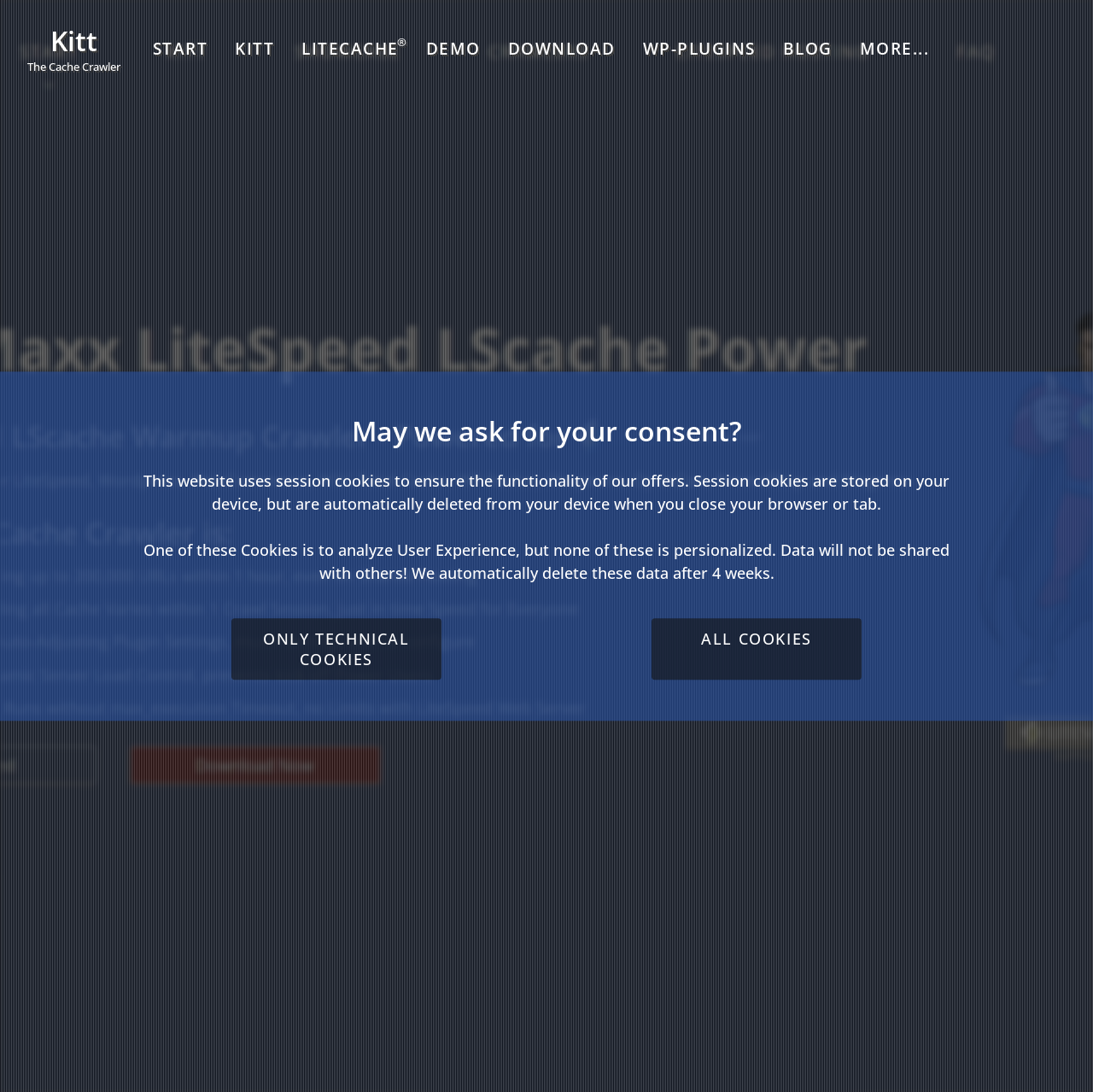Provide your answer to the question using just one word or phrase: How many weeks will the data be kept?

4 weeks